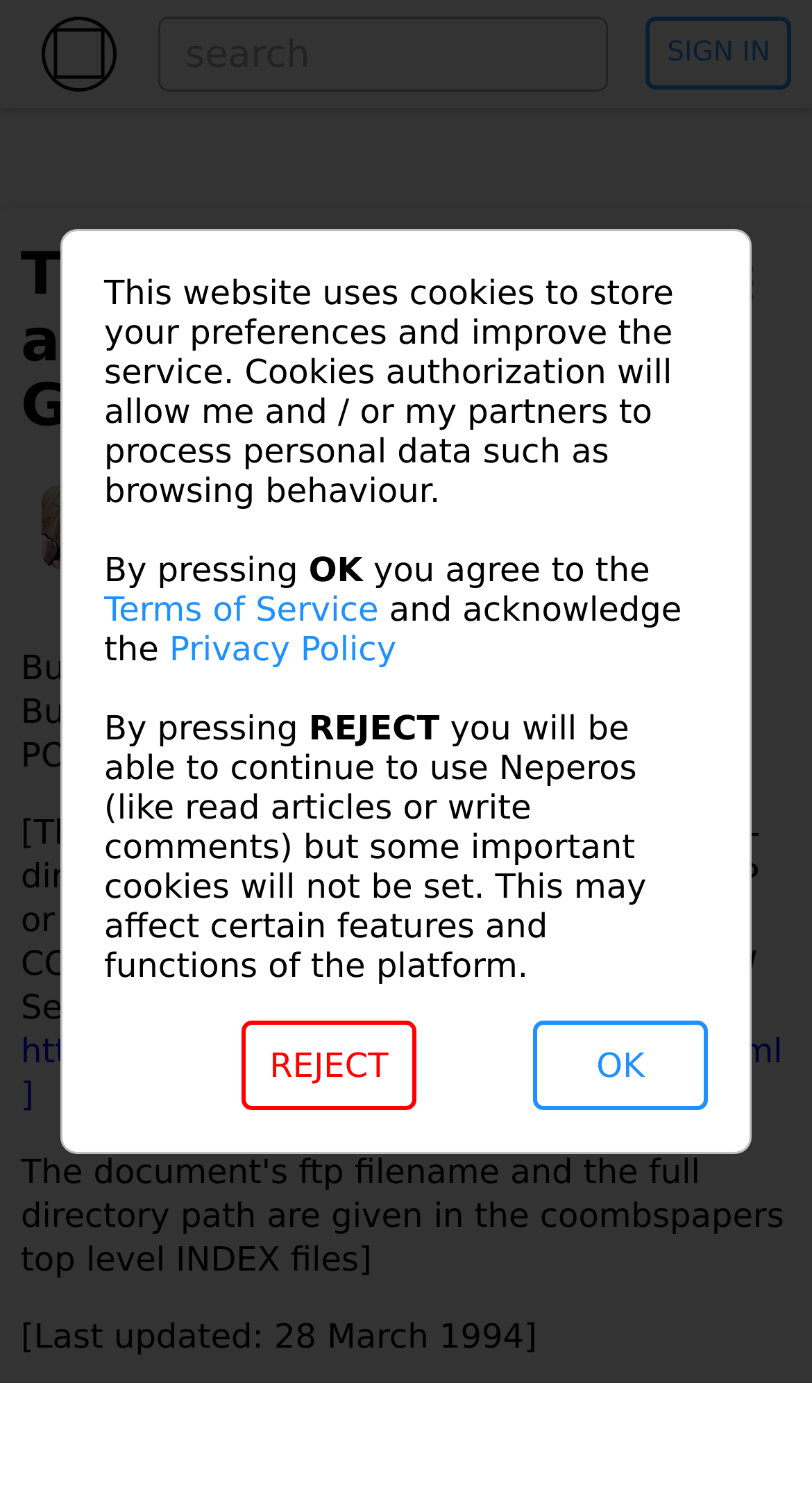Please identify the bounding box coordinates of the area that needs to be clicked to follow this instruction: "Visit COOMBS Home page".

[0.026, 0.683, 0.964, 0.738]